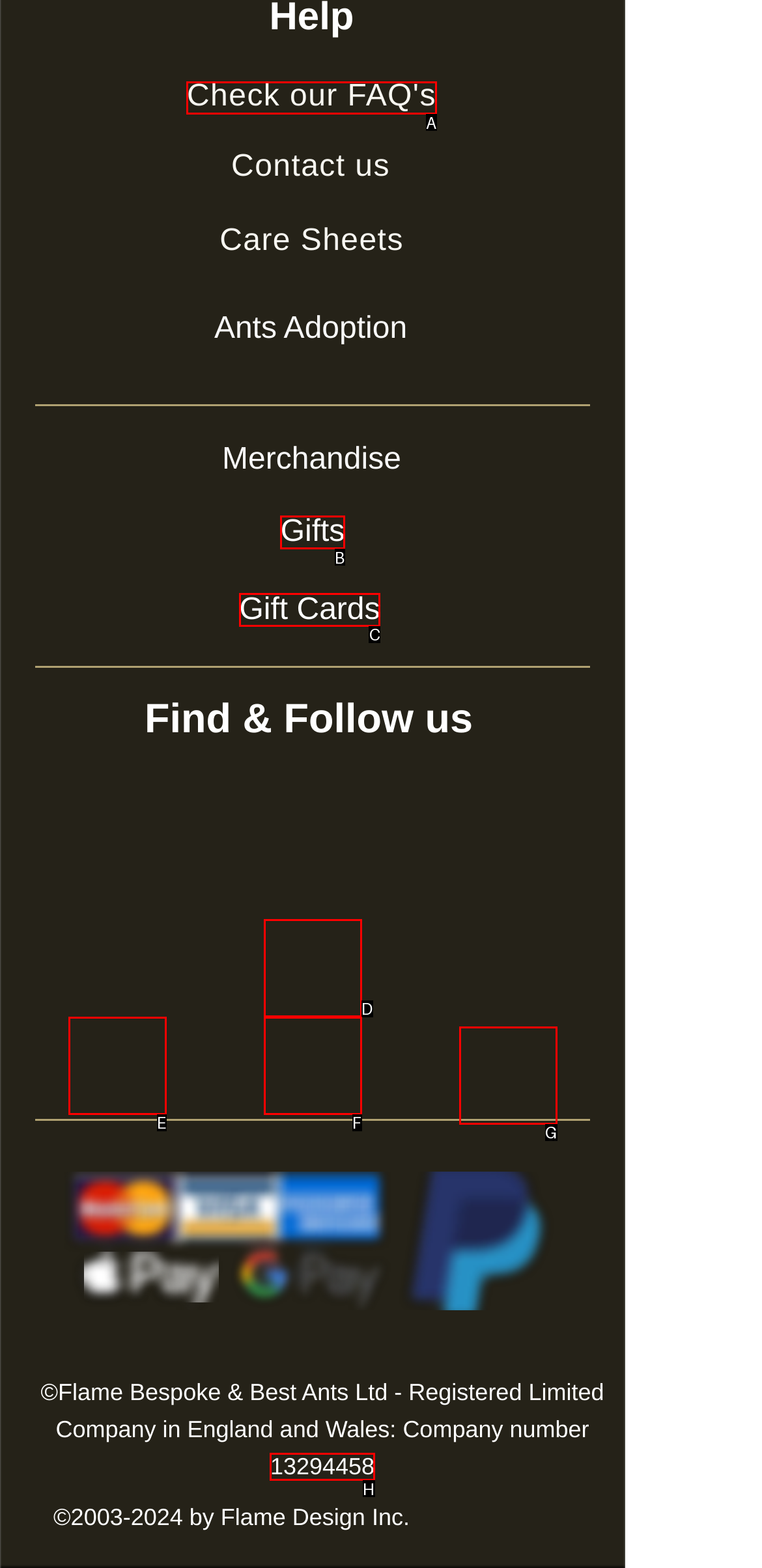Indicate which red-bounded element should be clicked to perform the task: Check the FAQ's Answer with the letter of the correct option.

A